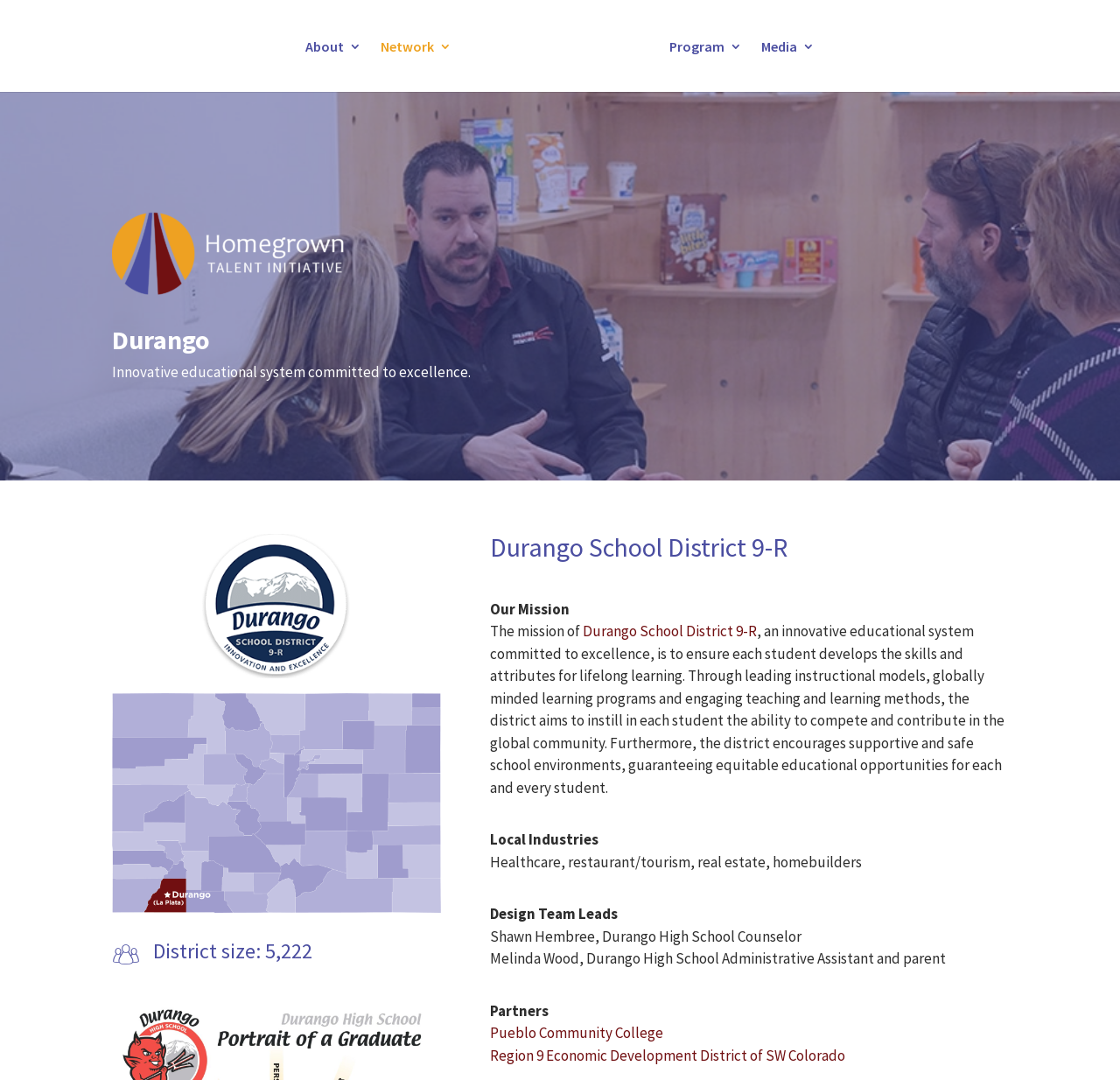Please provide a brief answer to the question using only one word or phrase: 
What is the name of the high school counselor?

Shawn Hembree